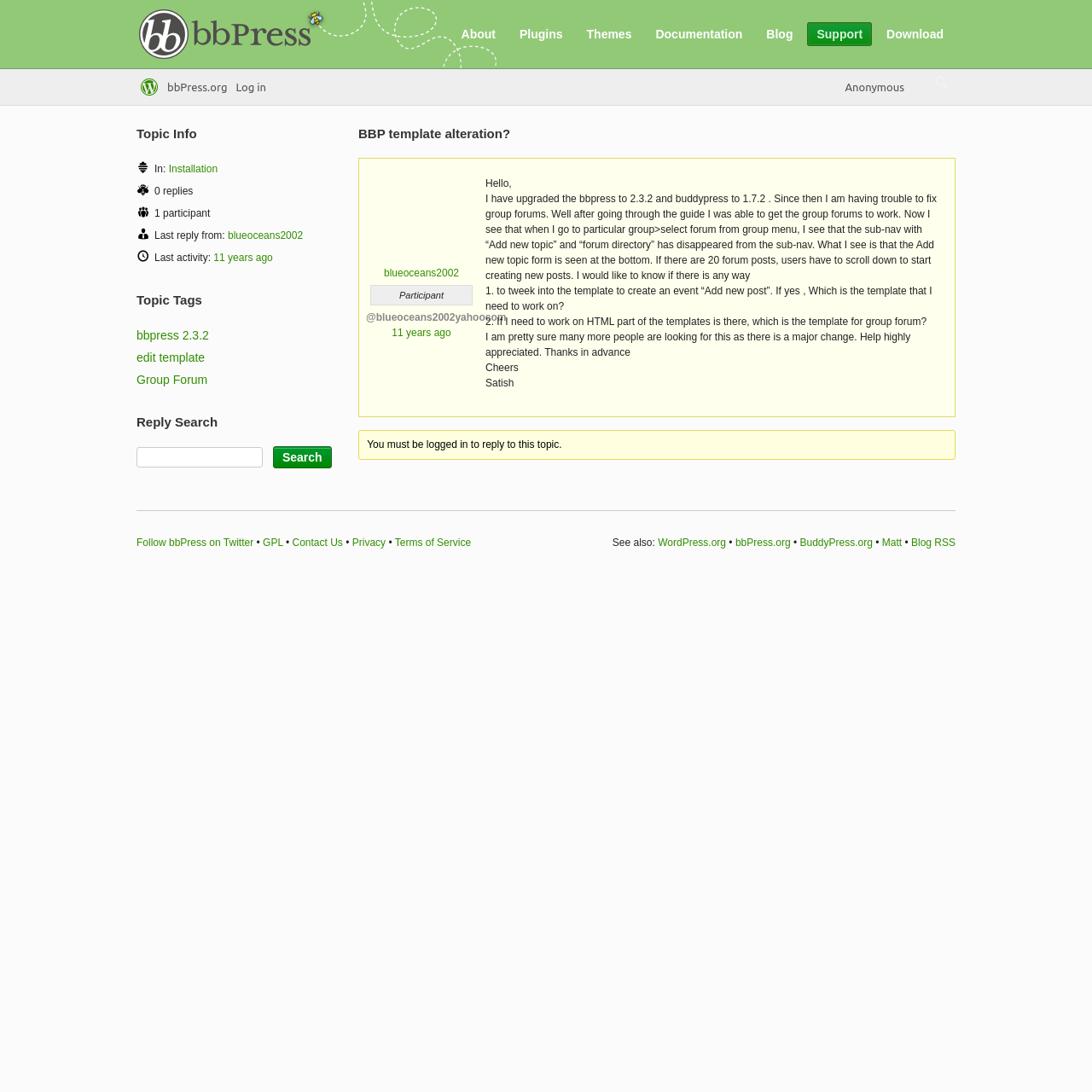Produce an elaborate caption capturing the essence of the webpage.

This webpage appears to be a forum discussion page on bbPress.org. At the top, there are seven navigation links: "About", "Plugins", "Themes", "Documentation", "Blog", "Support", and "Download". Below these links, there is a prominent heading "BBP template alteration?" which is the title of the discussion topic.

To the right of the topic title, there is a link to the author's profile, "blueoceans2002", and their username is displayed along with their email address. The topic was posted 11 years ago, and there is a "Participant" label indicating that the author is involved in the discussion.

The main content of the page is the topic post, which is a lengthy text describing an issue with the bbPress template and seeking help from the community. The post is divided into several paragraphs, and there are two questions asked by the author.

Below the topic post, there is a "Topic Info" section that displays information about the topic, including the number of replies, participants, and the last activity date. There are also links to the topic tags, which include "bbpress 2.3.2", "edit template", and "Group Forum".

On the right side of the page, there is a search bar with a "Search" button. Below the search bar, there are several links to related resources, including WordPress.org, BuddyPress.org, and Matt's blog. There are also links to the blog's RSS feed, Twitter page, and contact information.

At the bottom of the page, there are several links to legal and administrative pages, including the GPL license, contact us, privacy policy, and terms of service. There is also a menu item with a search icon that expands to reveal a search textbox.